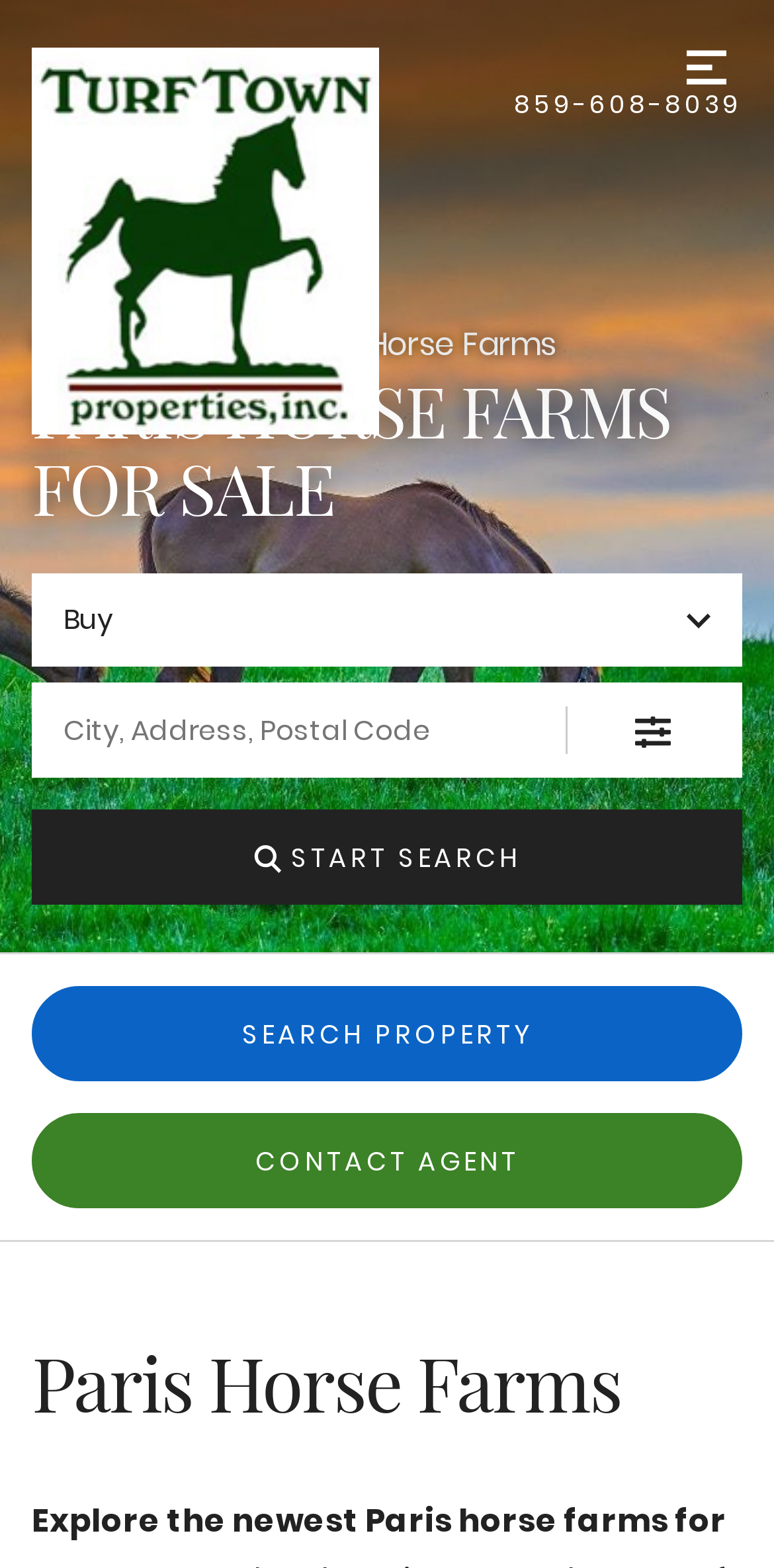Detail the various sections and features present on the webpage.

This webpage is about horse farms for sale in Paris, Kentucky, and it appears to be a real estate website. At the top left corner, there is a link to the homepage, accompanied by an image of "Turf Town". Next to it, there is a phone number link "859-608-8039". On the top right corner, there is a menu button with an image of a menu icon.

Below the top navigation bar, there is a large image of a mare and foal grazing at sunrise on a horse farm in Paris, Kentucky, which takes up the full width of the page. 

Underneath the image, there are three links: "Home", "Paris", and "Paris Horse Farms", which are likely navigation links. 

The main content of the page starts with a heading "PARIS HORSE FARMS FOR SALE" in a prominent font size. Below the heading, there is a dropdown button with a label "Buy" and an arrow icon. 

On the left side of the page, there is a search form with a label "City, Address, Postal Code" and a text input field. The search form also has a filters button with an image of a filter icon. 

Next to the search form, there is a "Start Search" button with a search icon and the text "START SEARCH". 

Further down the page, there are two prominent calls-to-action: a link "SEARCH PROPERTY" and a button "CONTACT AGENT". 

Finally, at the bottom of the page, there is a heading "Paris Horse Farms" which likely marks the start of the main content section.